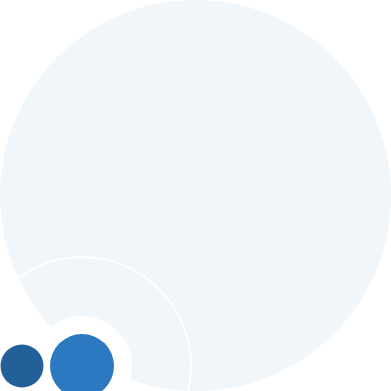Generate an elaborate caption for the given image.

The image features a design element characterized by a circular and semi-circular pattern, predominantly in soft, light colors. This visually appealing graphic suggests a modern aesthetic, often used for digital interfaces or promotional materials. Positioned in the context of a message inviting users to explore more about a program or service, the image complements the text, which highlights opportunities related to education and career advancement. The overall effect is inviting and motivational, aimed at engaging users to delve deeper into the offerings presented.